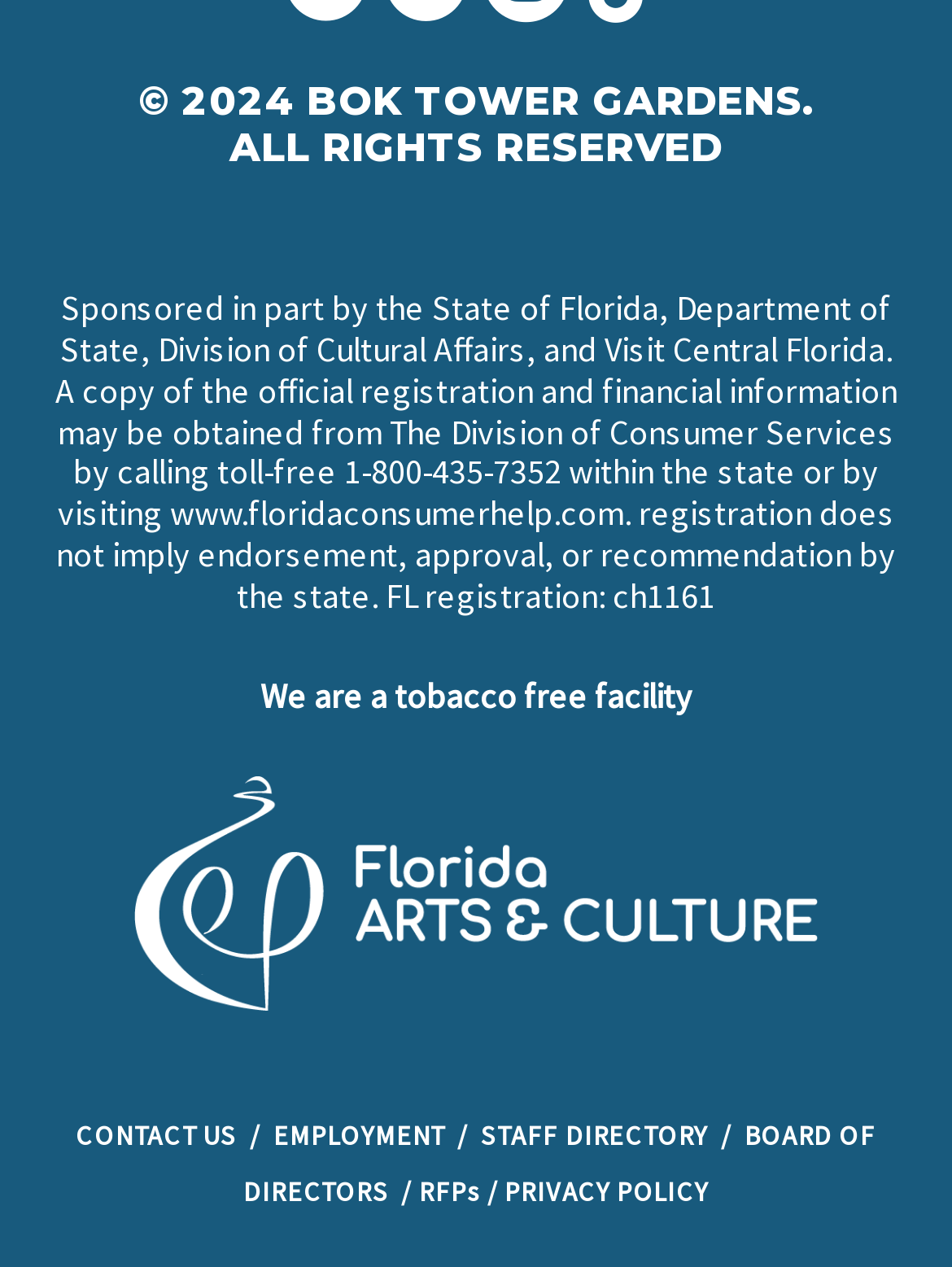What is the copyright year?
Respond to the question with a single word or phrase according to the image.

2024